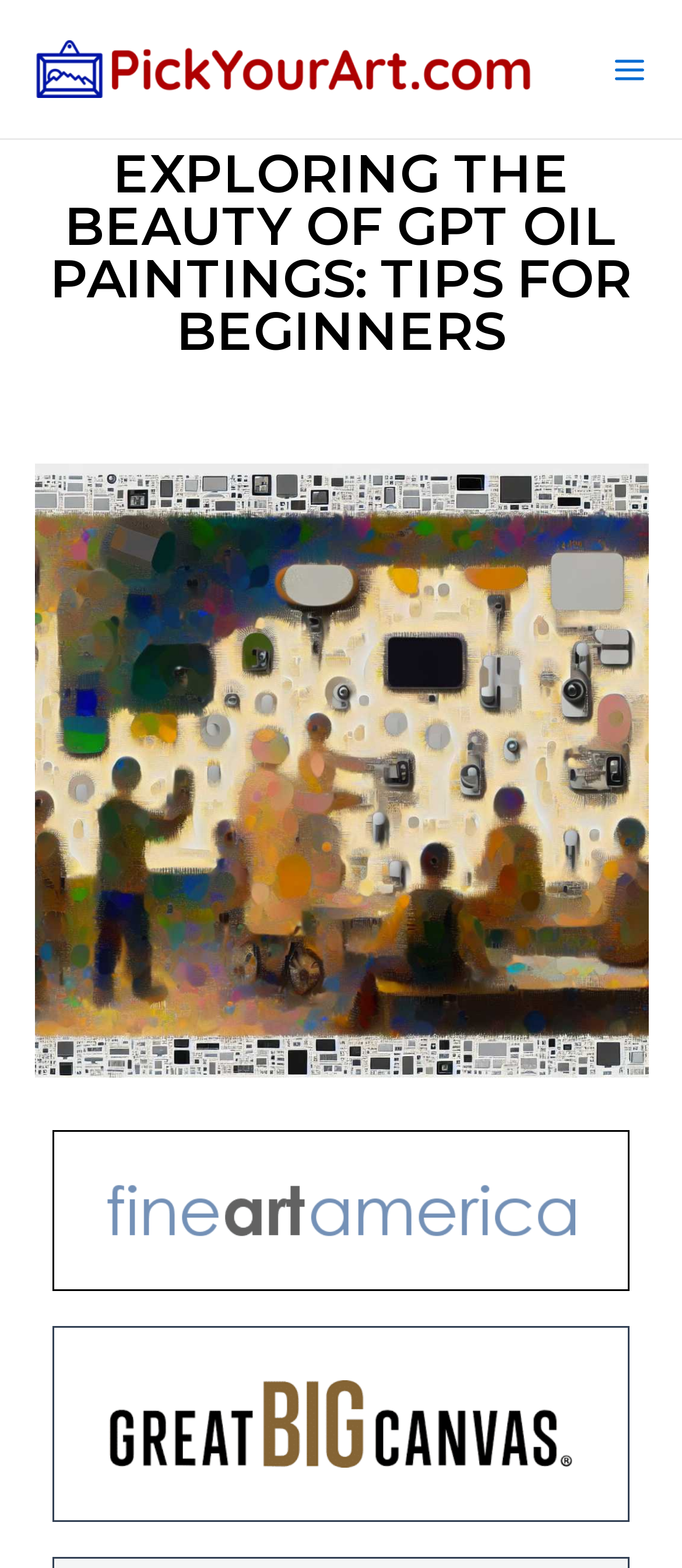What is the main topic of this webpage?
Provide a comprehensive and detailed answer to the question.

Based on the title 'Exploring the Beauty of GPT Oil Paintings: Tips for Beginners' and the presence of images related to oil paintings, it can be inferred that the main topic of this webpage is GPT oil paintings.